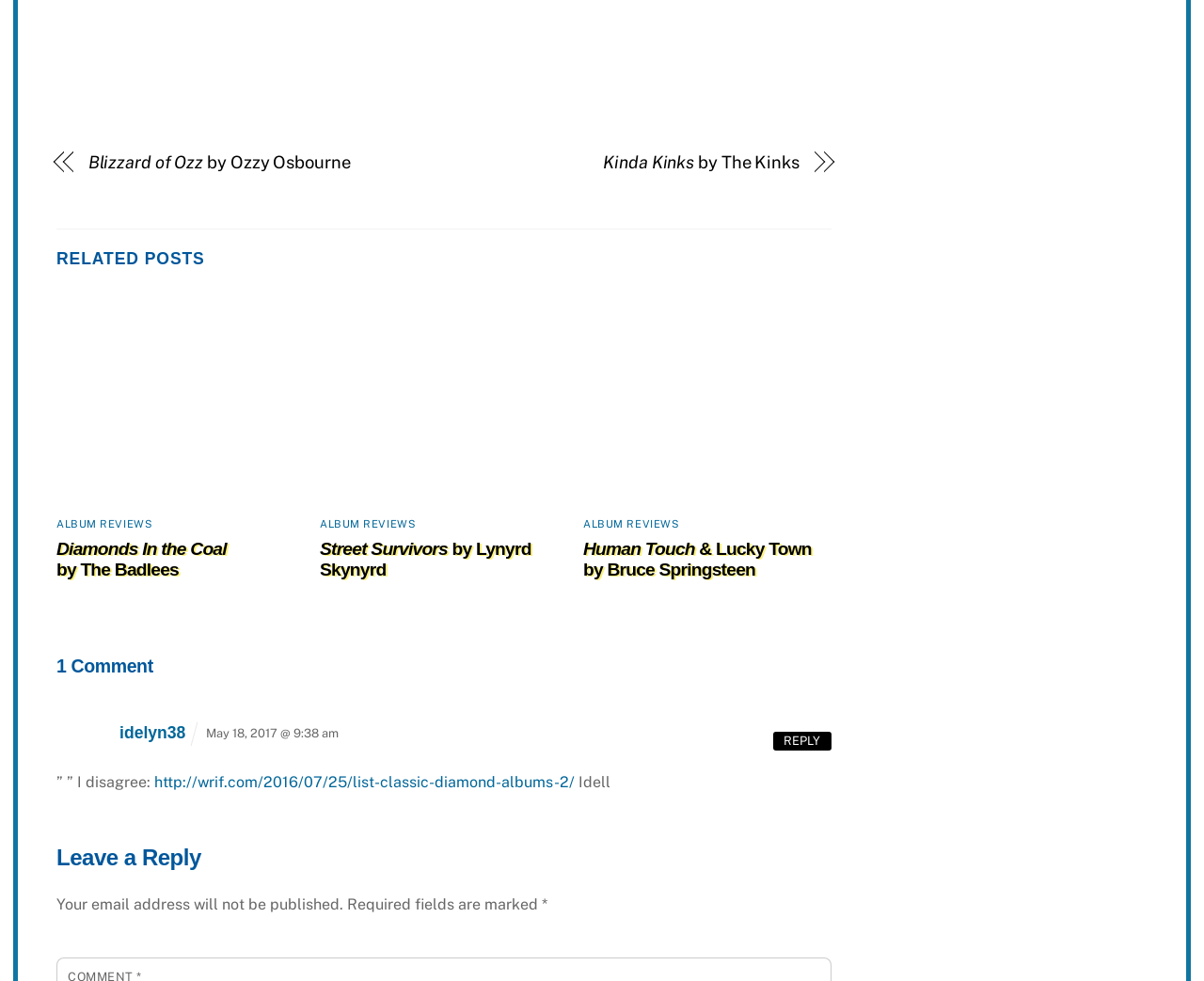Determine the bounding box coordinates of the region to click in order to accomplish the following instruction: "Read the 'Street Survivors by Lynyrd Skynyrd' article". Provide the coordinates as four float numbers between 0 and 1, specifically [left, top, right, bottom].

[0.266, 0.549, 0.472, 0.591]